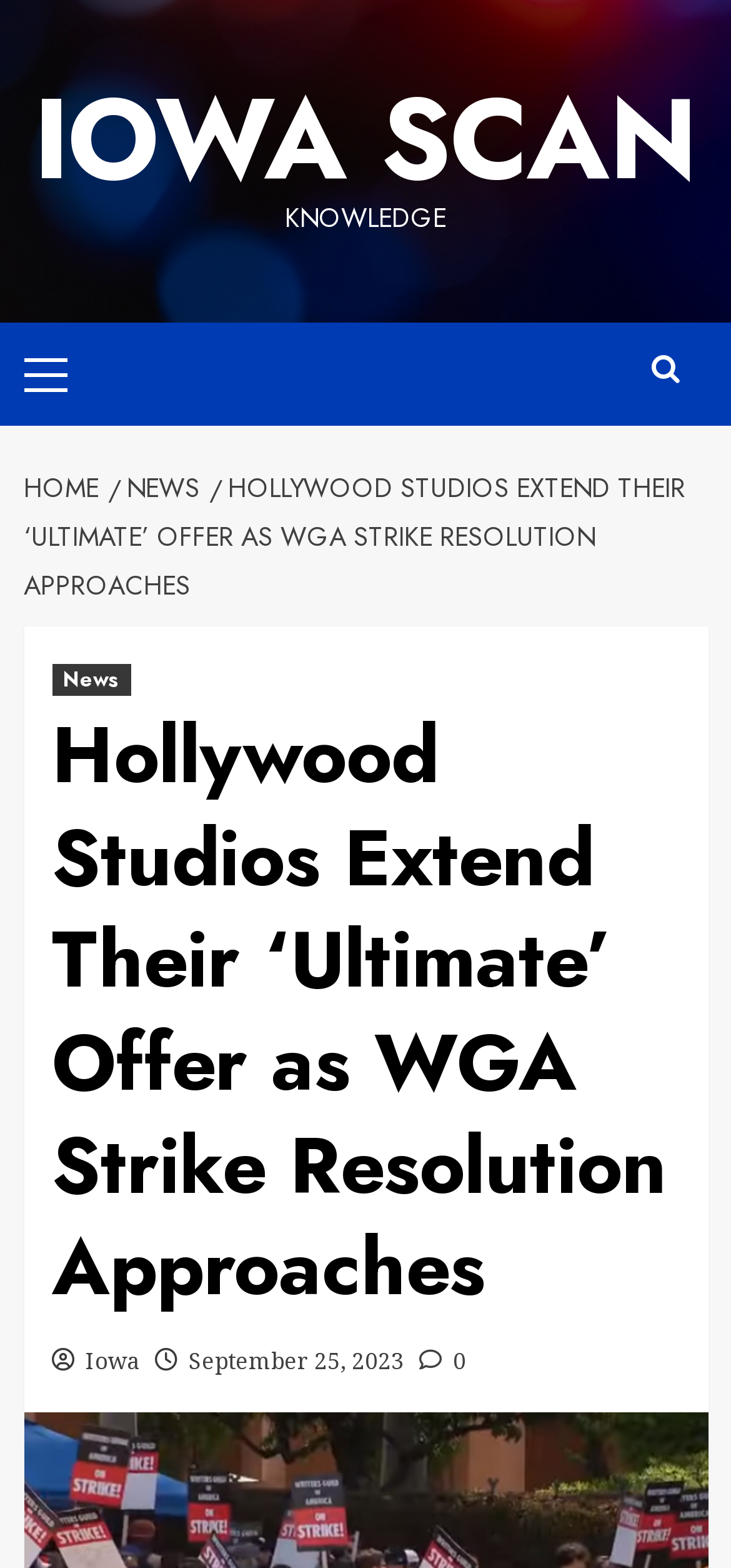Please find the bounding box for the following UI element description. Provide the coordinates in (top-left x, top-left y, bottom-right x, bottom-right y) format, with values between 0 and 1: Iowa Scan

[0.046, 0.037, 0.954, 0.141]